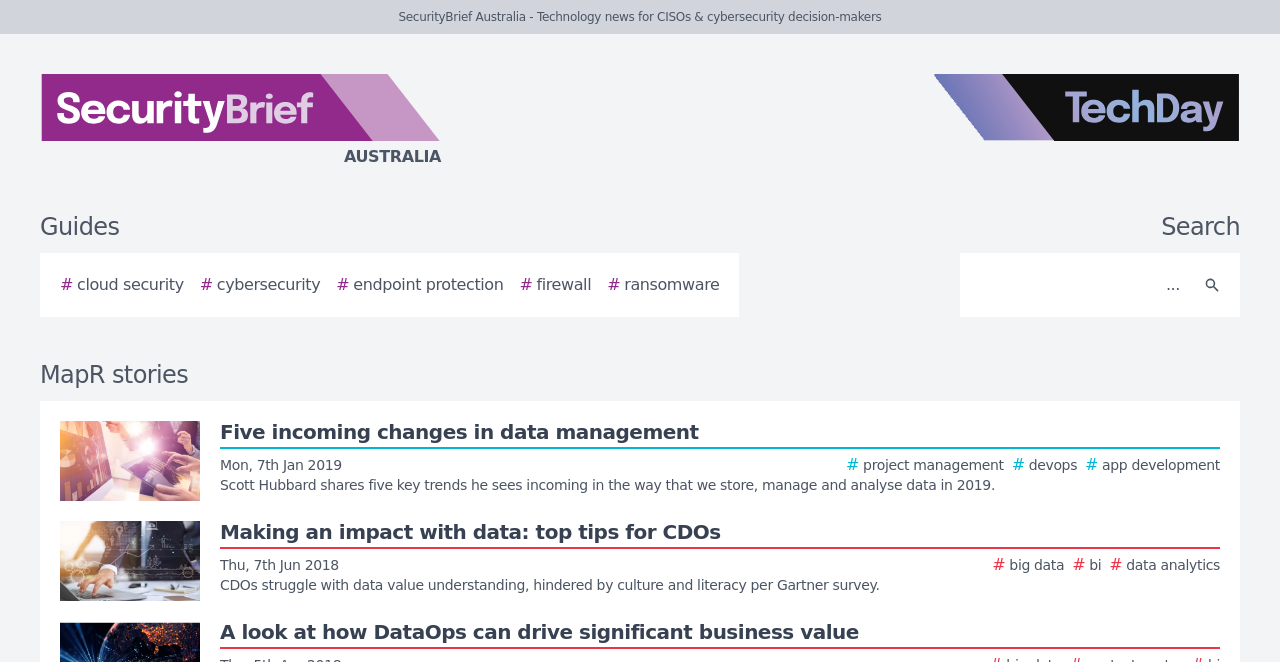Please use the details from the image to answer the following question comprehensively:
What is the format of the story links?

Each story link consists of an image and a text description, which includes the title of the story, the date it was published, and a brief summary of the content.